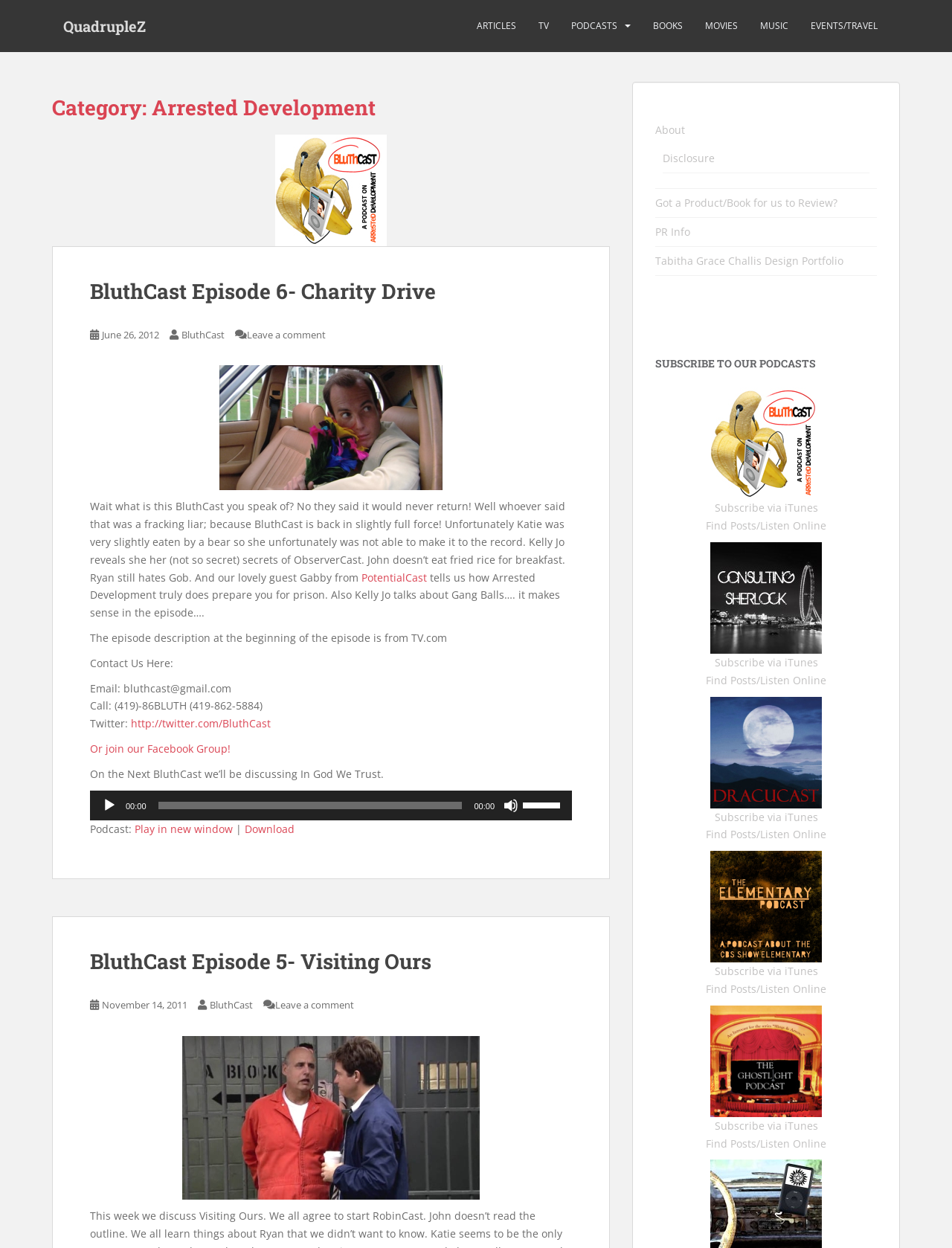Identify and provide the title of the webpage.

Category: Arrested Development